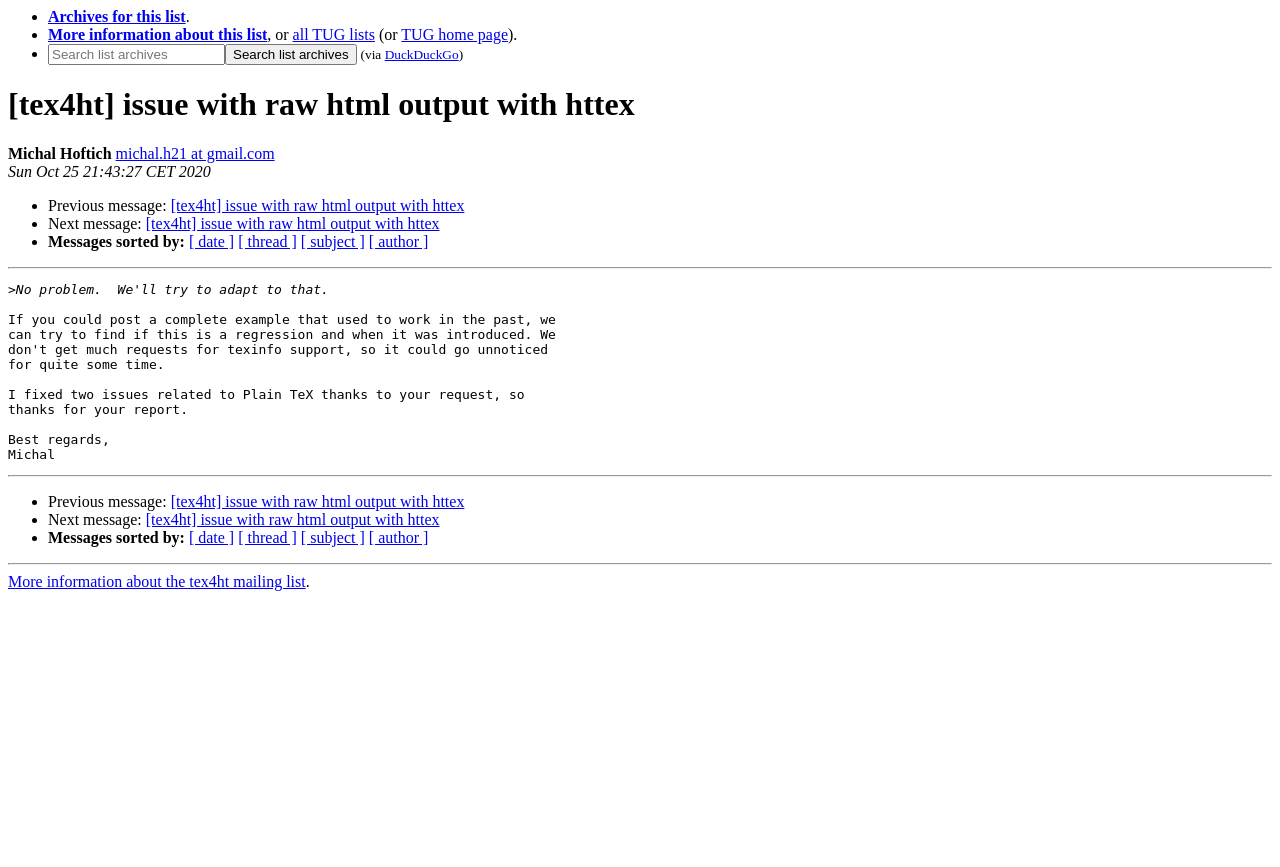Please provide the main heading of the webpage content.

[tex4ht] issue with raw html output with httex